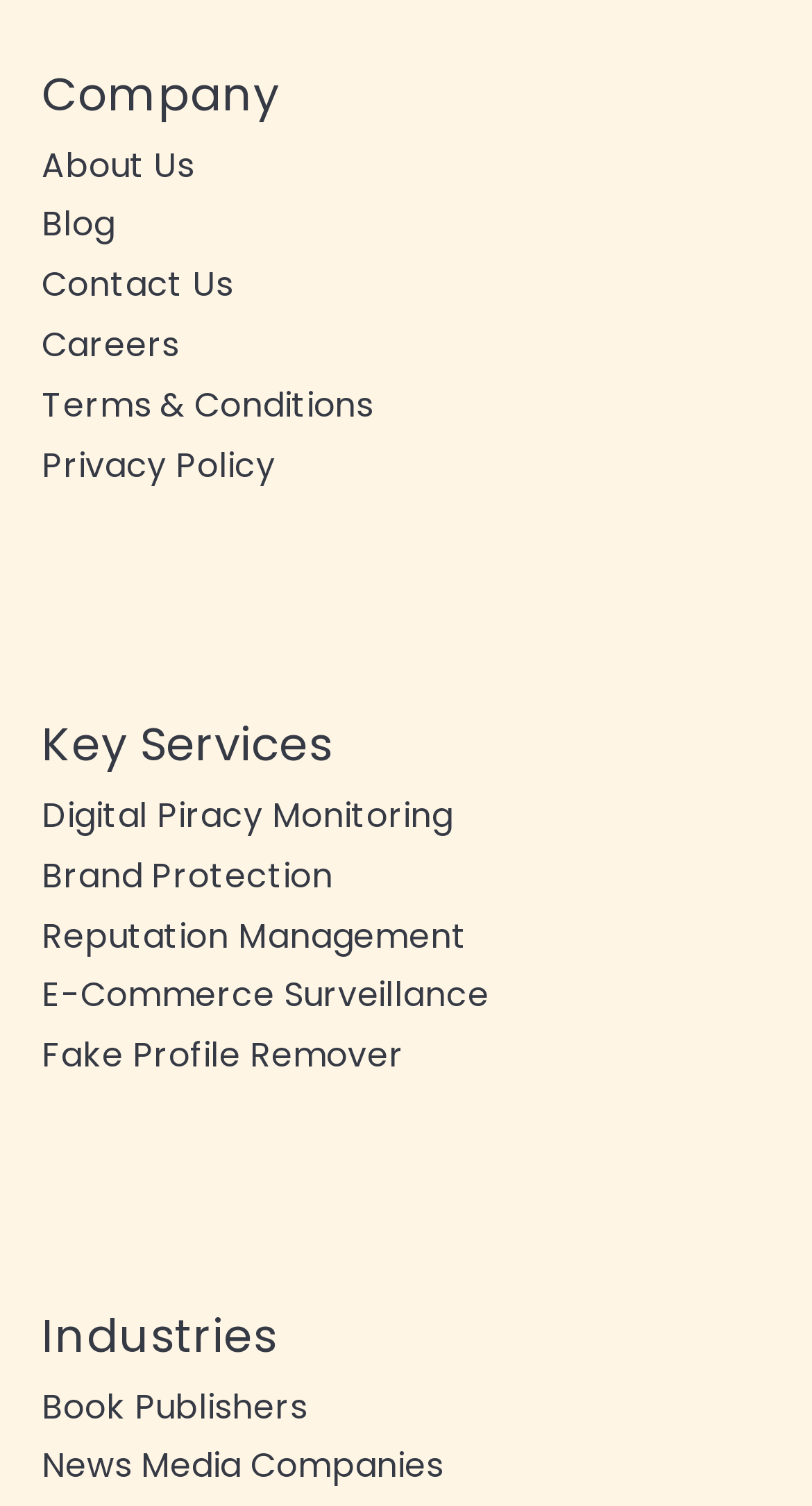What is the purpose of the webpage?
Refer to the image and respond with a one-word or short-phrase answer.

Company information and services